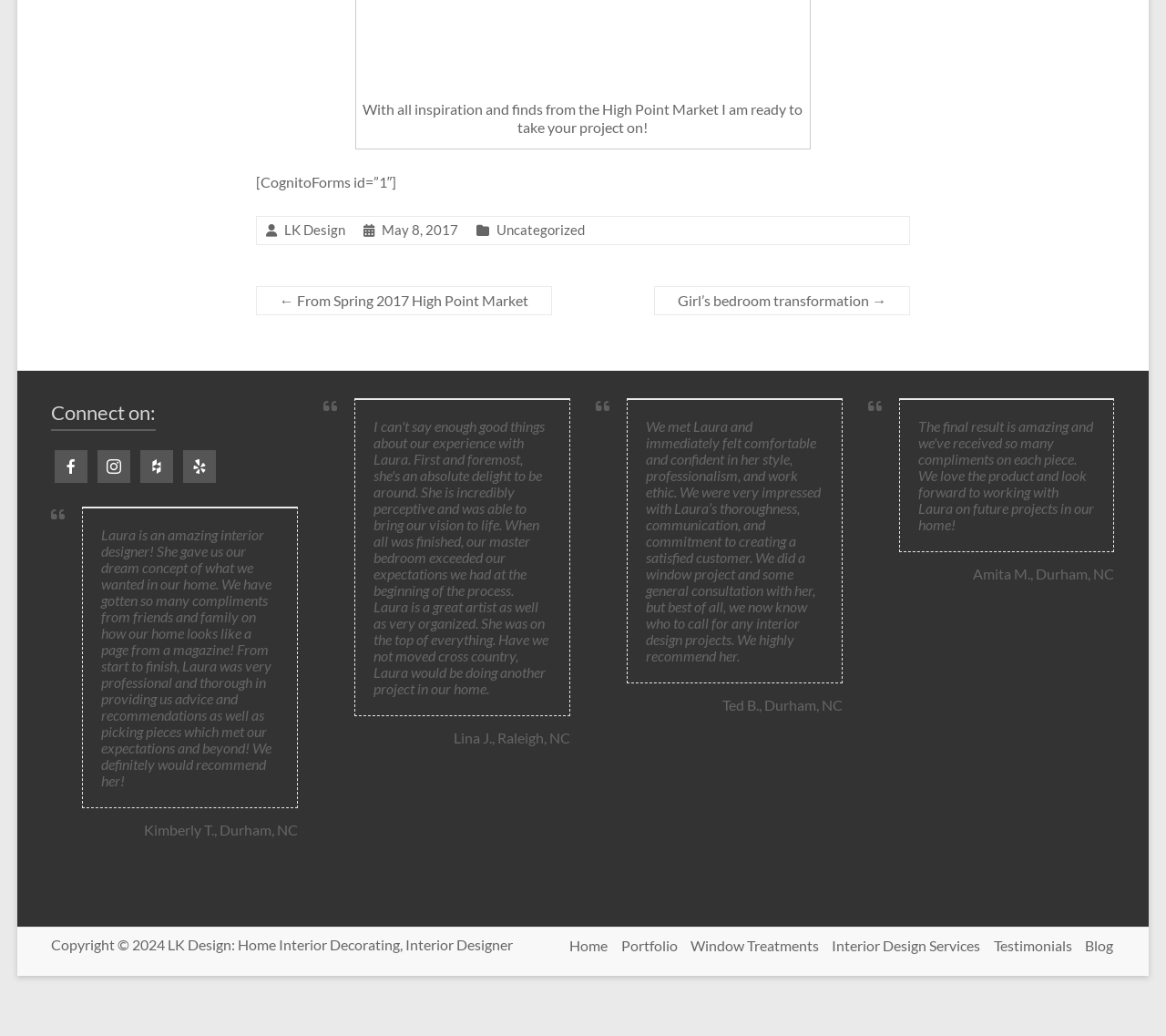Please specify the bounding box coordinates of the clickable section necessary to execute the following command: "Go to the blog page".

[0.919, 0.904, 0.956, 0.92]